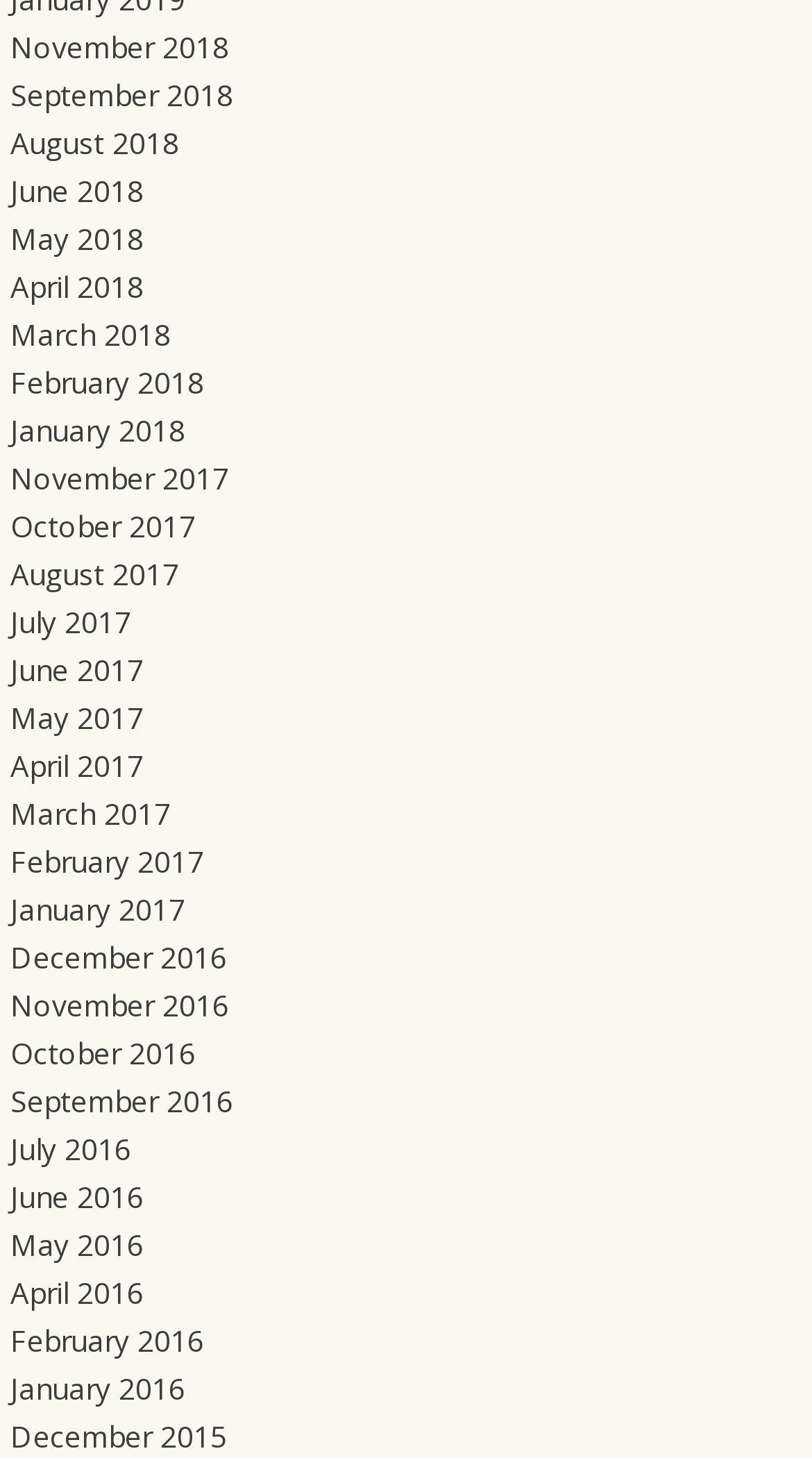Give a concise answer using only one word or phrase for this question:
What is the earliest month listed?

January 2015